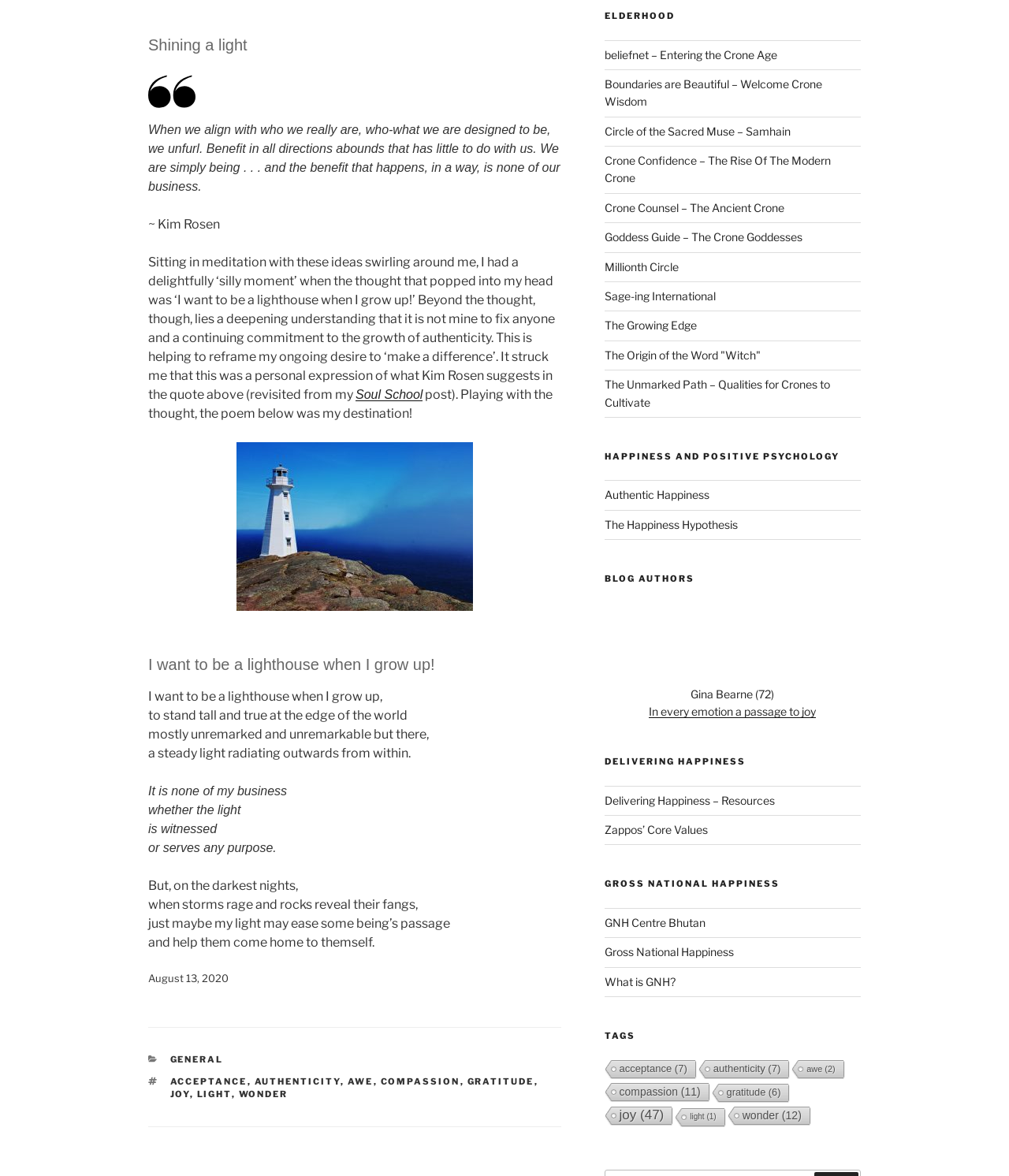Specify the bounding box coordinates of the area to click in order to execute this command: 'Visit the 'GENERAL' category'. The coordinates should consist of four float numbers ranging from 0 to 1, and should be formatted as [left, top, right, bottom].

[0.168, 0.896, 0.221, 0.906]